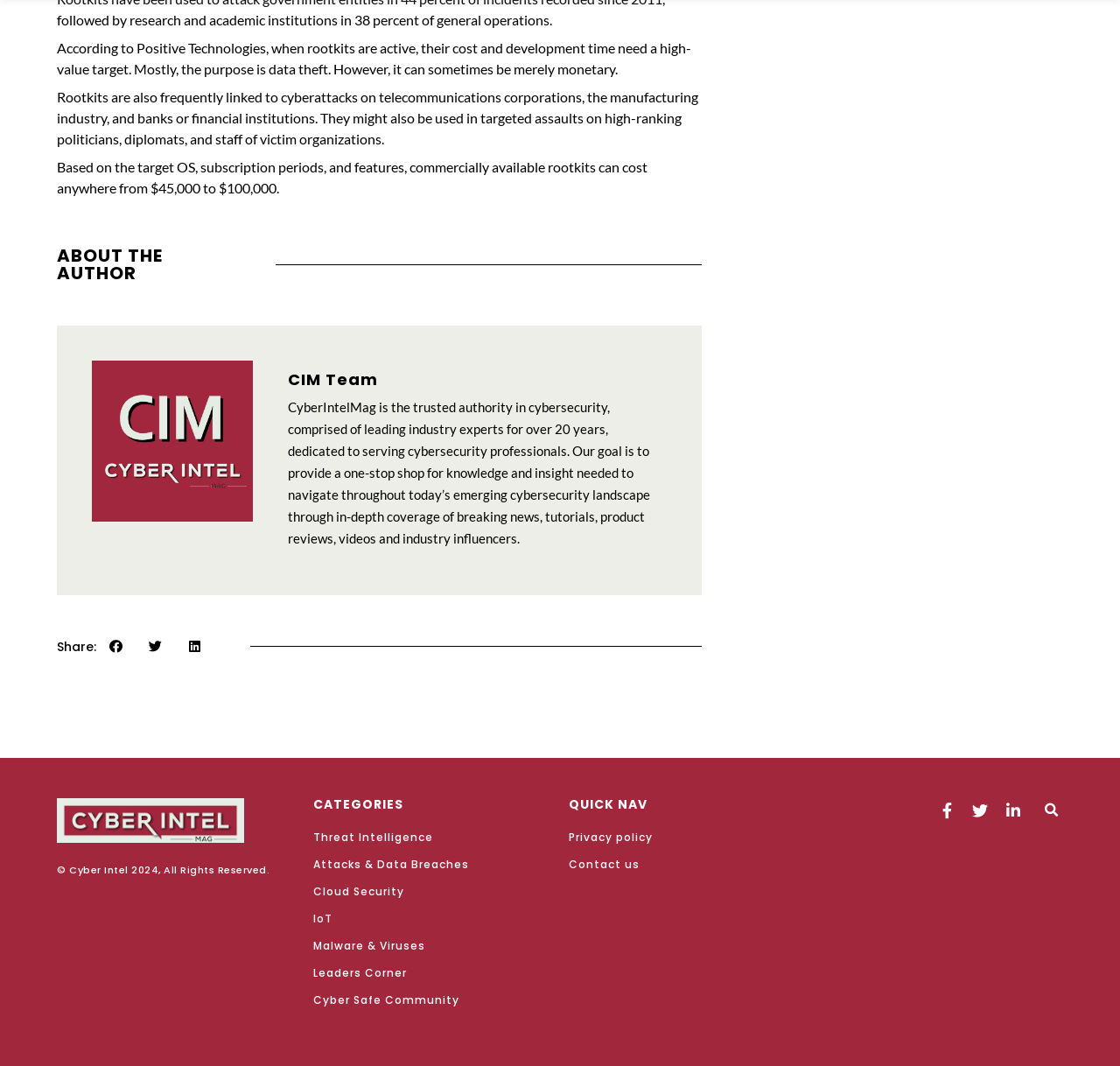Pinpoint the bounding box coordinates of the element to be clicked to execute the instruction: "Contact us".

[0.508, 0.803, 0.721, 0.819]